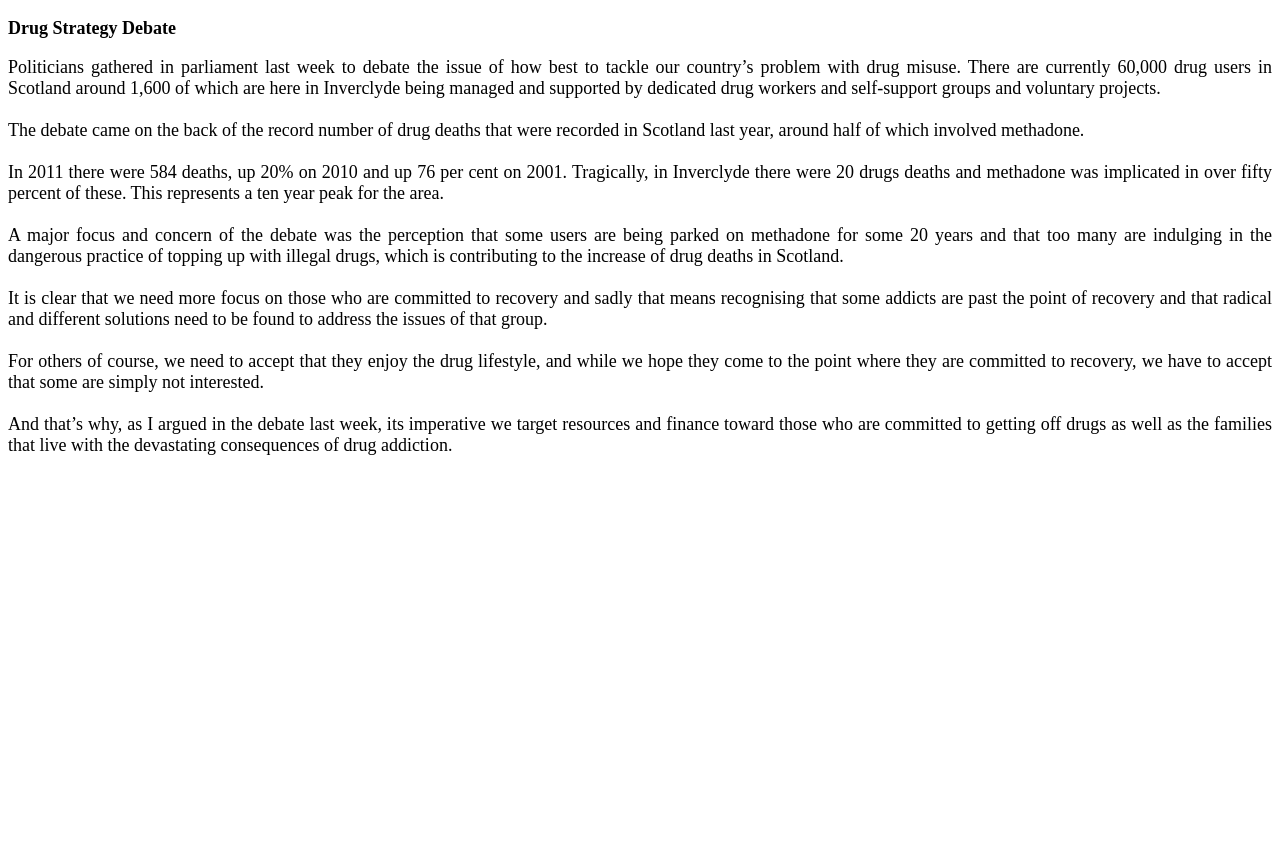Refer to the image and provide a thorough answer to this question:
How many drug users are in Scotland?

According to the text, 'There are currently 60,000 drug users in Scotland...' which is mentioned in the second paragraph.